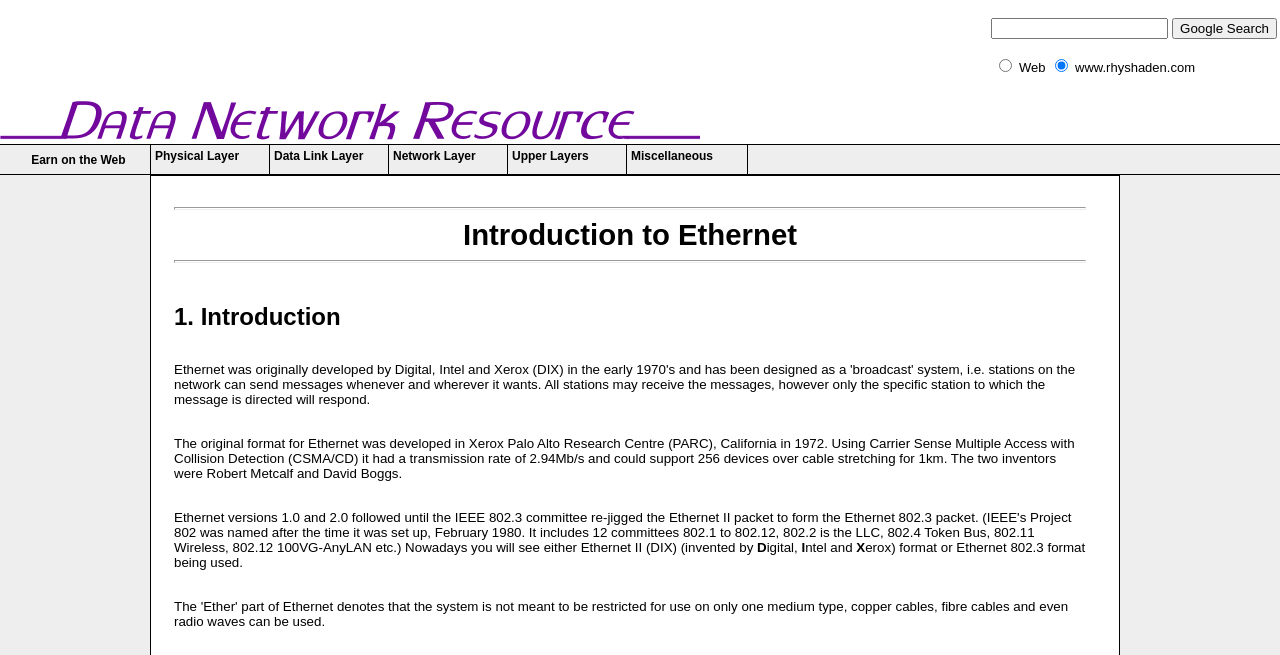What is the length of the cable supported by the original Ethernet?
Please answer using one word or phrase, based on the screenshot.

1km